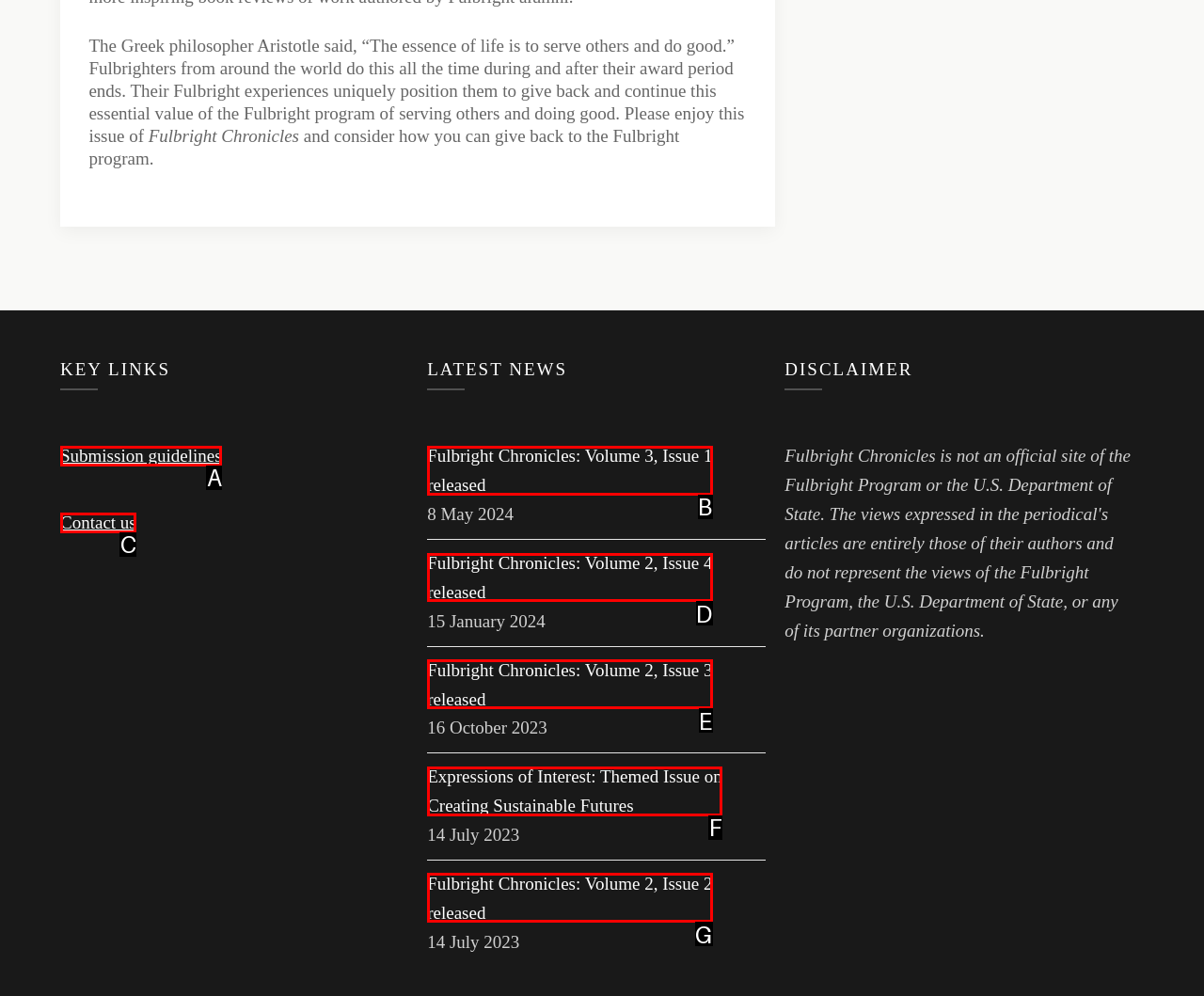Determine which HTML element best fits the description: Contact us
Answer directly with the letter of the matching option from the available choices.

C